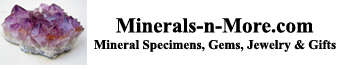Respond to the question below with a single word or phrase:
What products are available on Minerals-n-More.com?

Mineral specimens, gems, jewelry, gifts